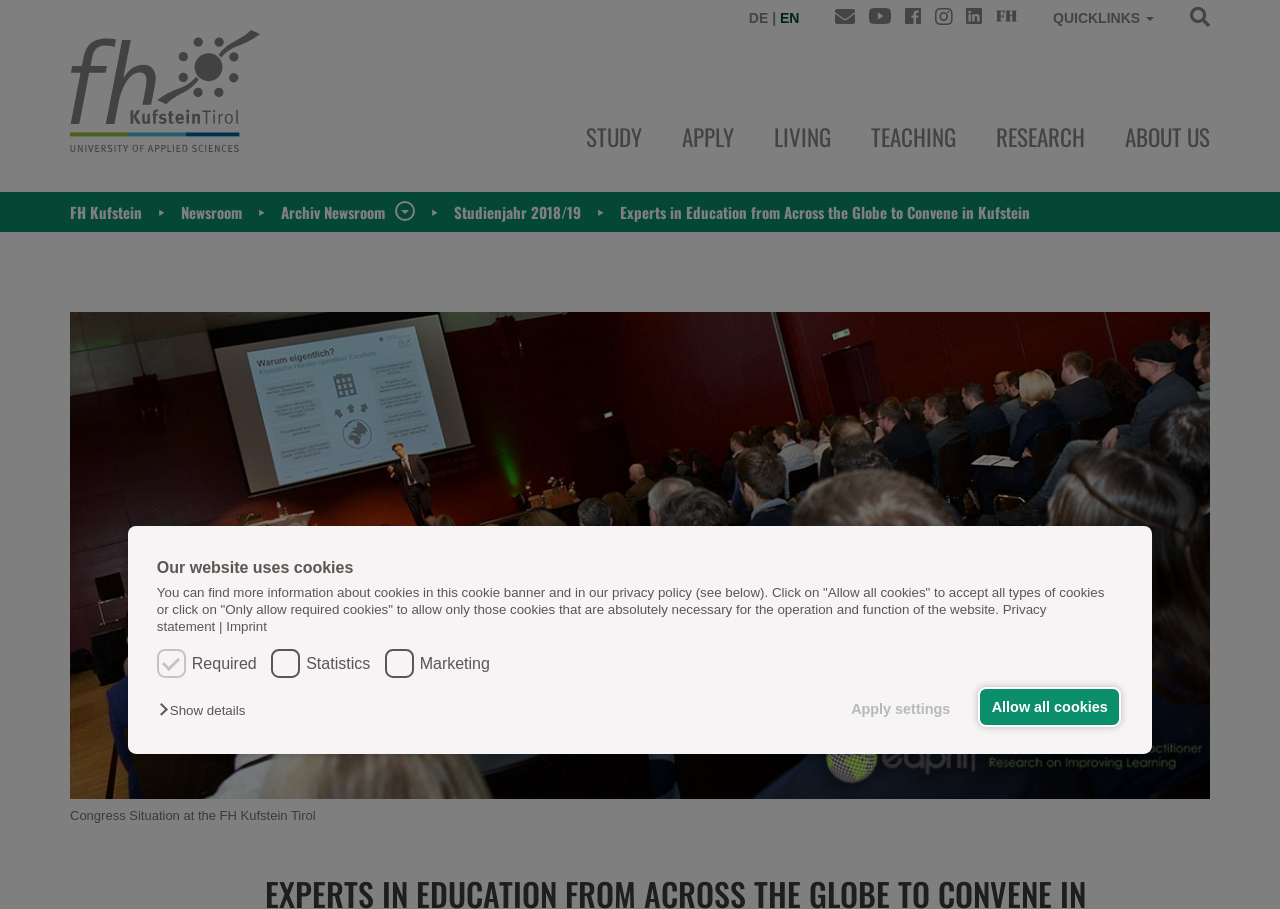Identify the bounding box coordinates for the region of the element that should be clicked to carry out the instruction: "Go to study page". The bounding box coordinates should be four float numbers between 0 and 1, i.e., [left, top, right, bottom].

[0.458, 0.132, 0.502, 0.169]